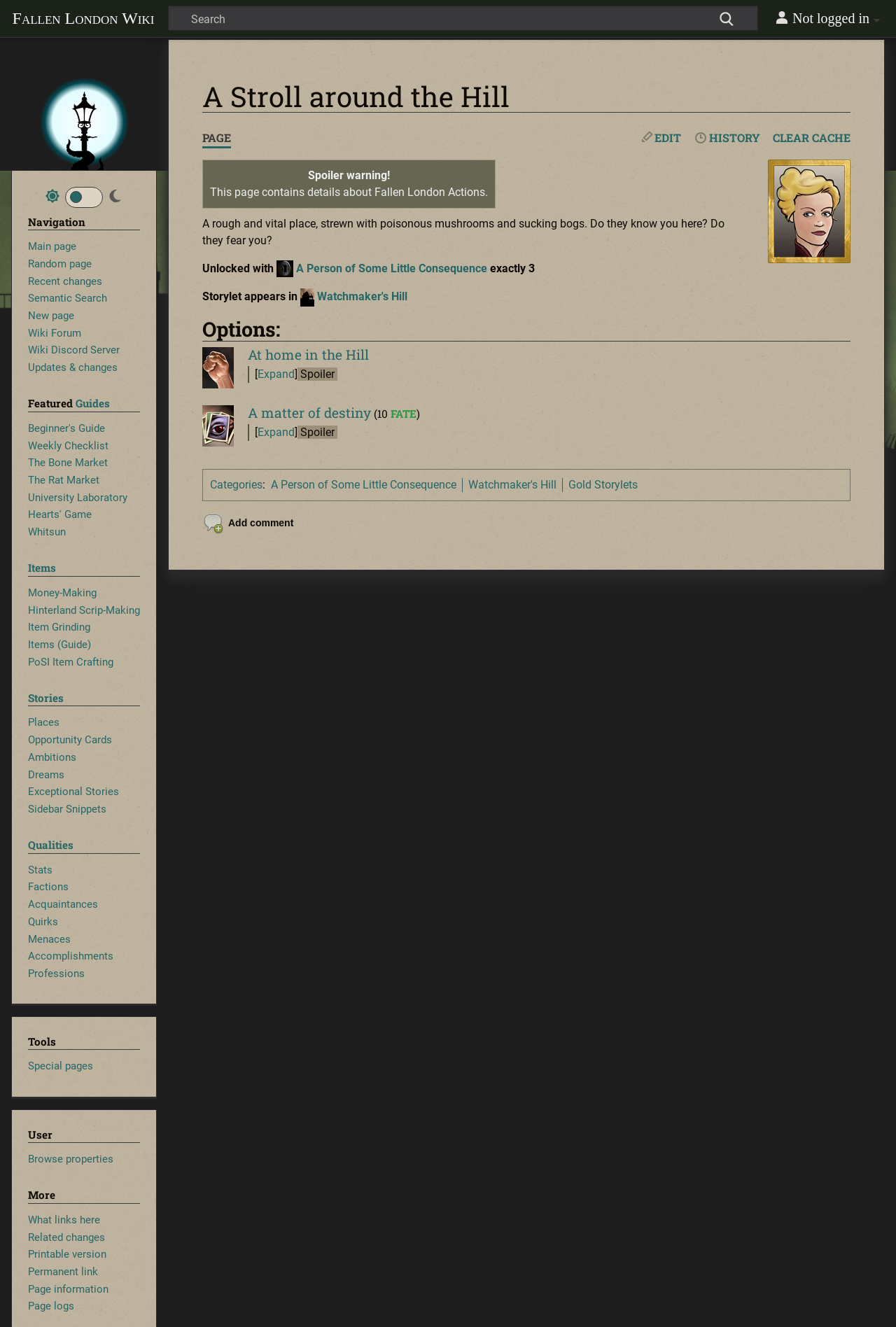Show the bounding box coordinates of the region that should be clicked to follow the instruction: "View the history of the page."

[0.774, 0.097, 0.85, 0.11]